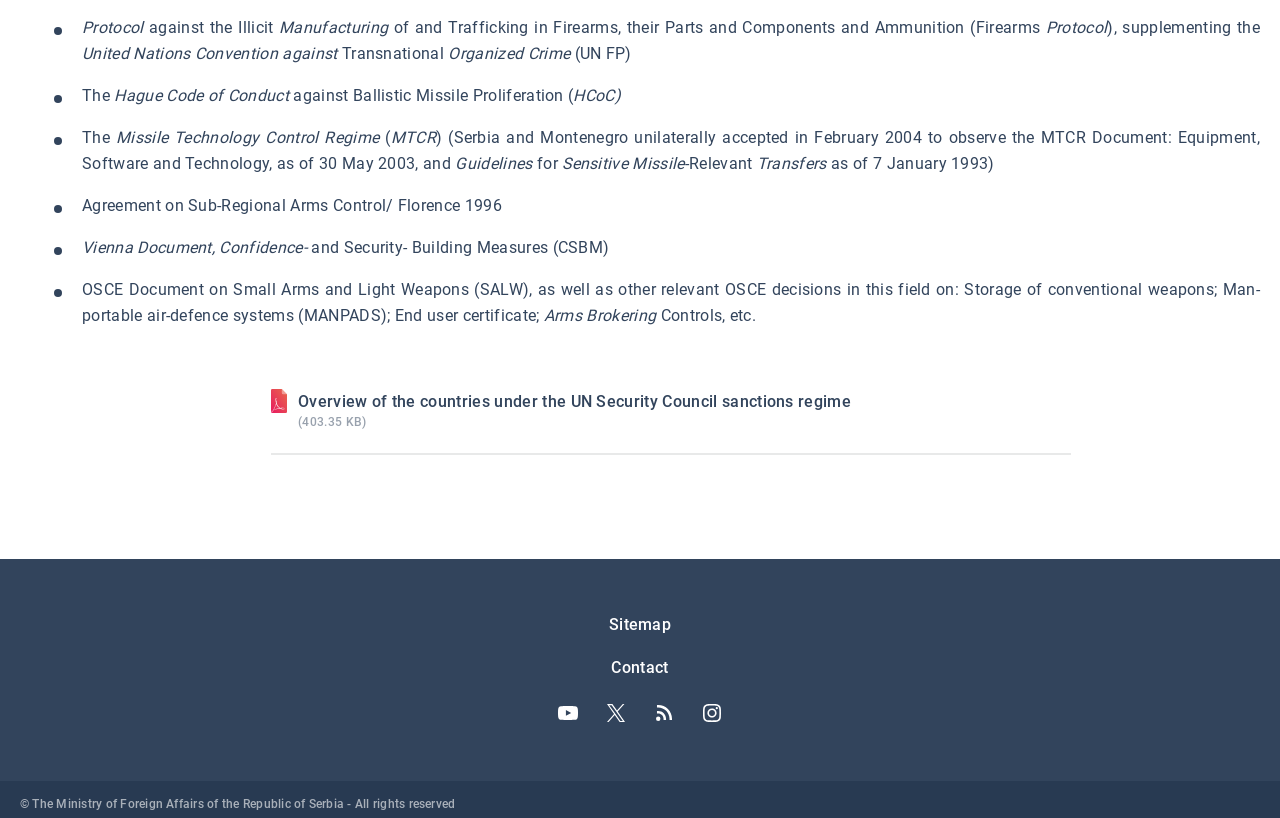Answer the question using only one word or a concise phrase: How many social media links are there?

4